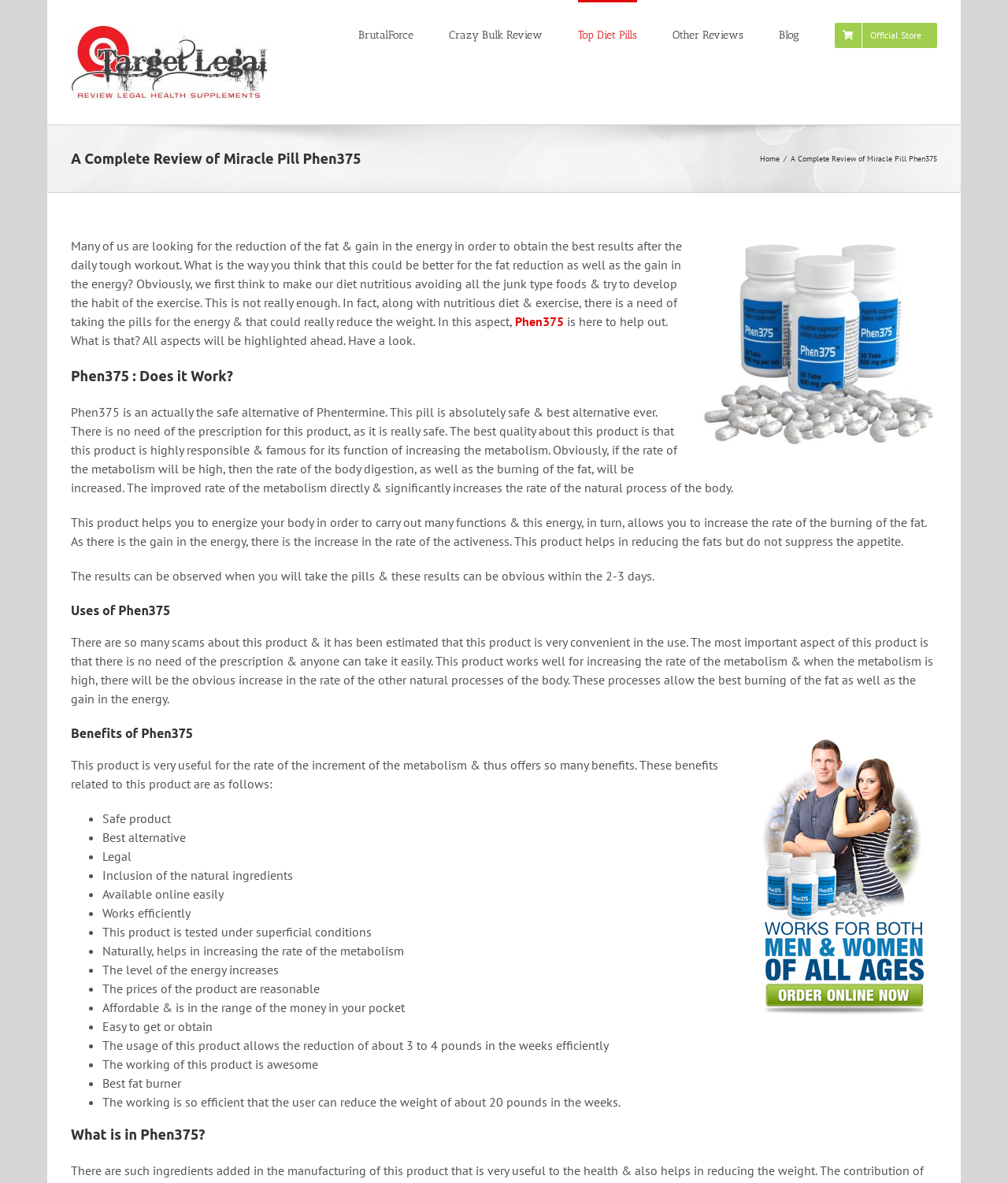Find the bounding box coordinates of the clickable area required to complete the following action: "View the 'Phen 375 for Men & Women' image".

[0.741, 0.612, 0.93, 0.861]